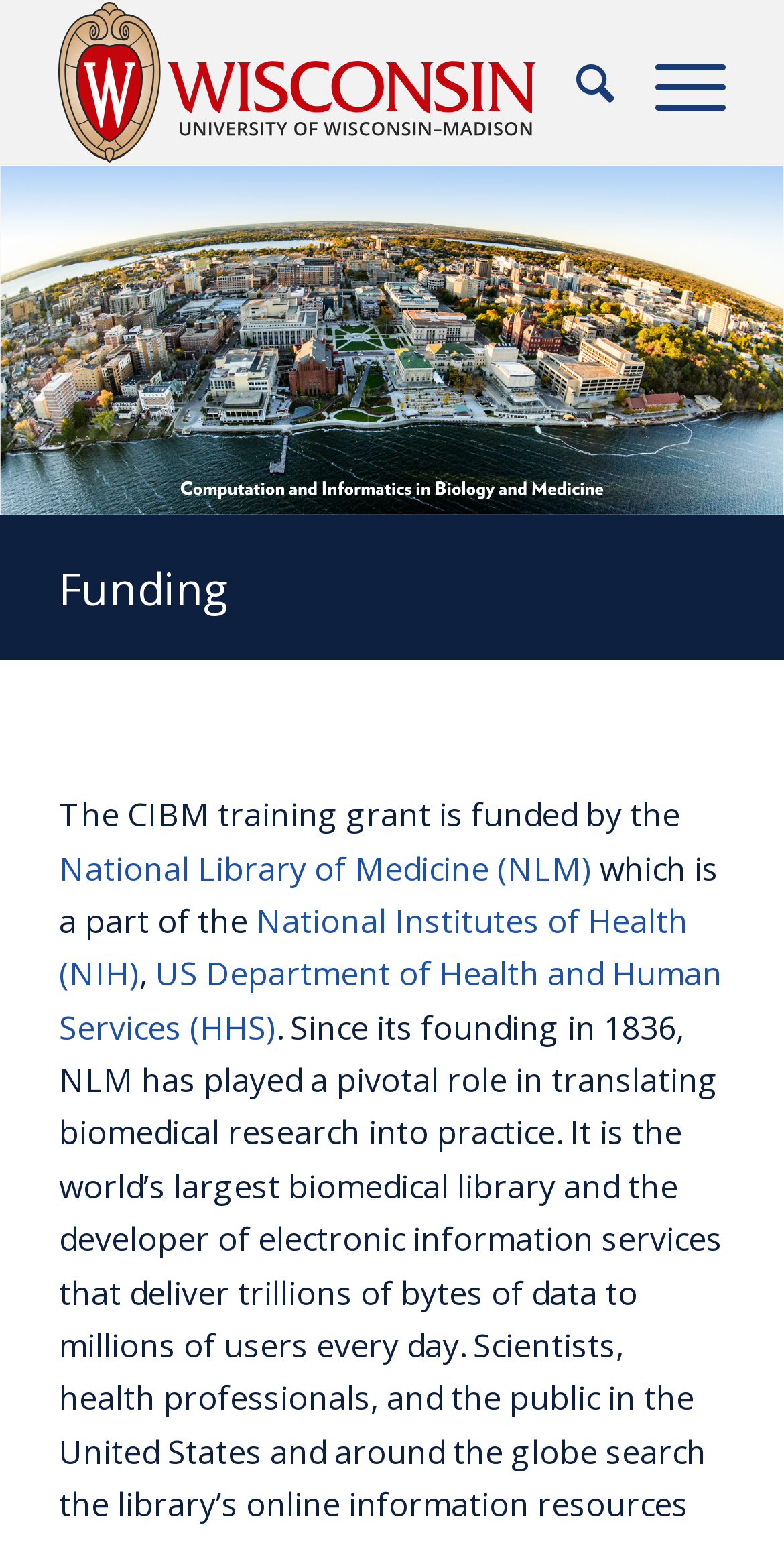Please respond in a single word or phrase: 
What is the CIBM training grant funded by?

National Library of Medicine